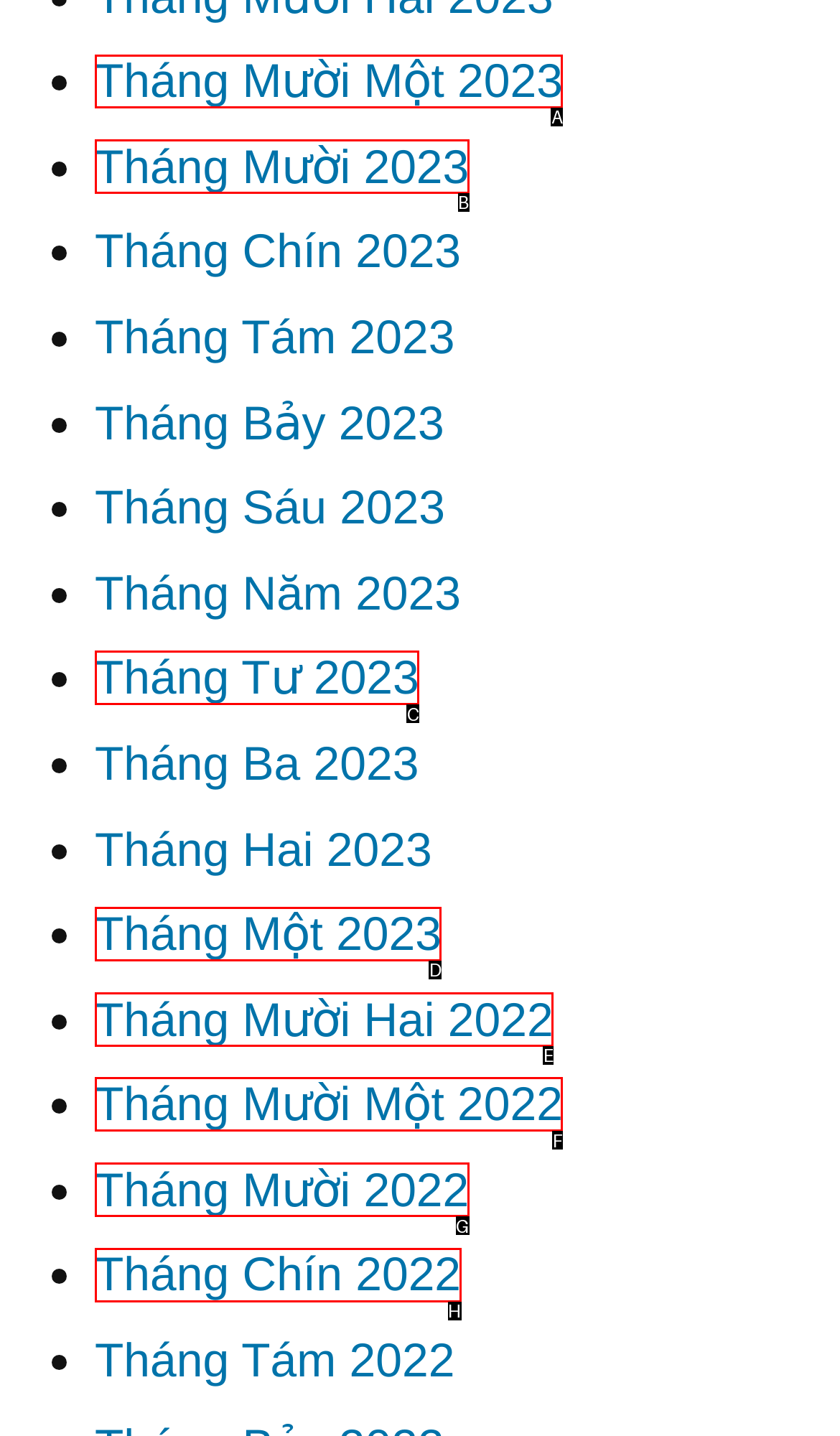Based on the task: View November 2023, which UI element should be clicked? Answer with the letter that corresponds to the correct option from the choices given.

A